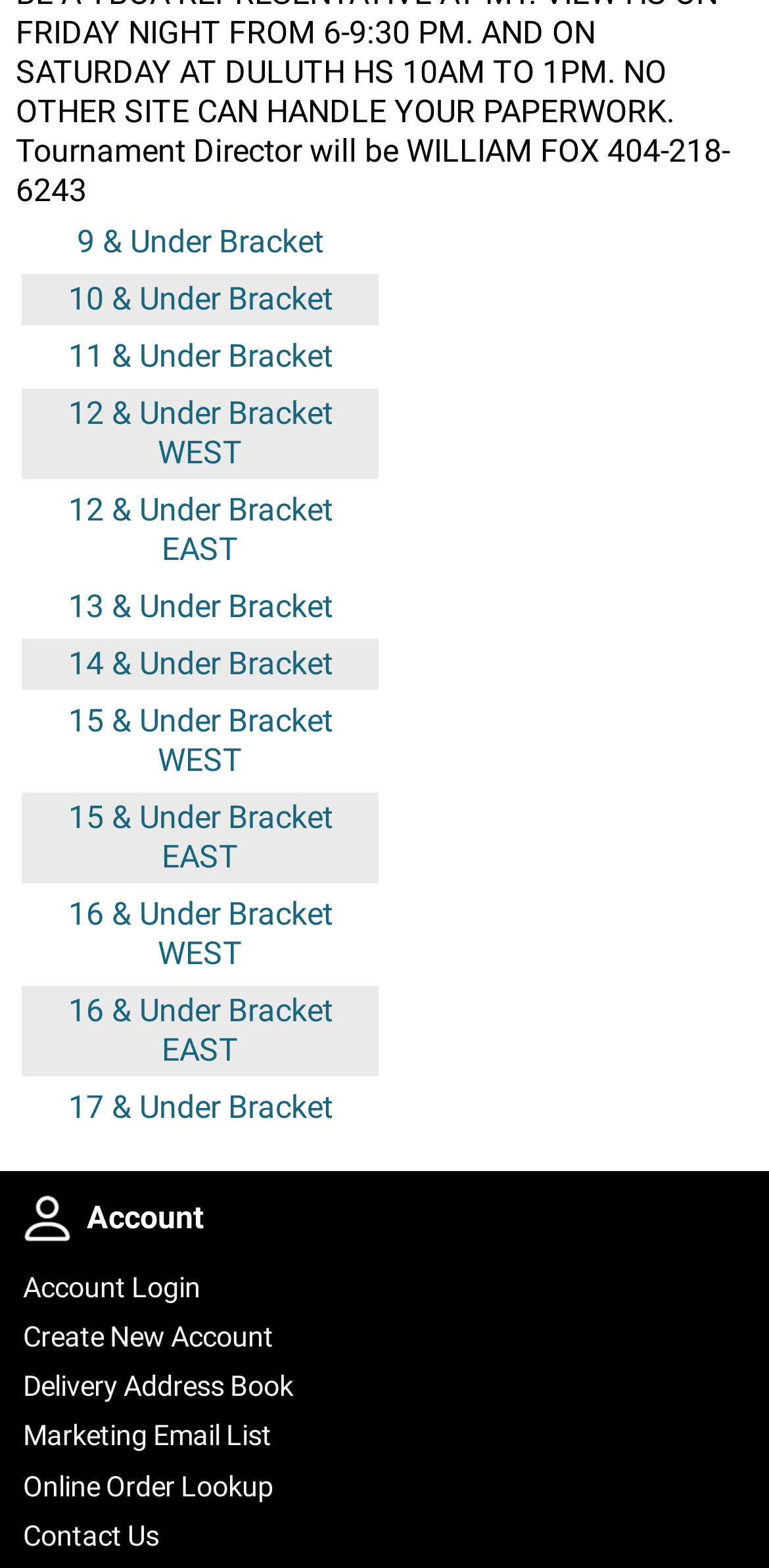Locate the bounding box coordinates of the clickable area to execute the instruction: "Login to account". Provide the coordinates as four float numbers between 0 and 1, represented as [left, top, right, bottom].

[0.021, 0.757, 0.103, 0.797]